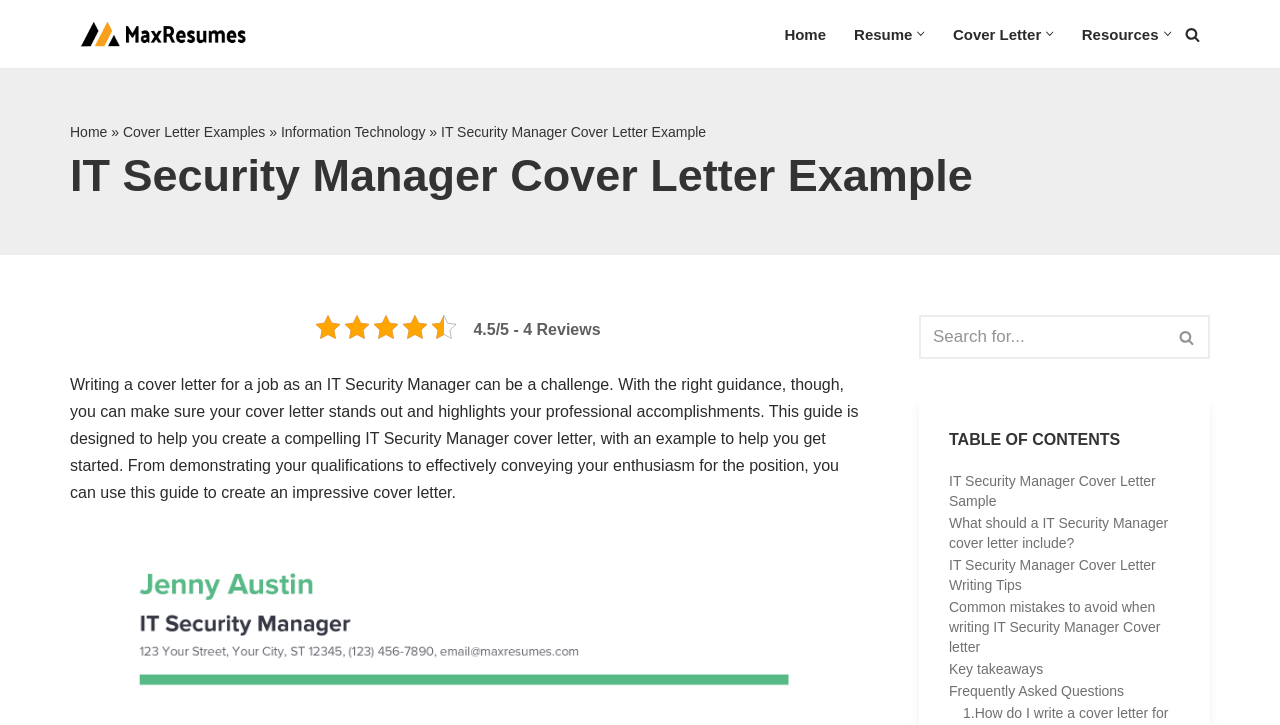Can you determine the bounding box coordinates of the area that needs to be clicked to fulfill the following instruction: "Click on the 'Home' link"?

[0.613, 0.03, 0.645, 0.064]